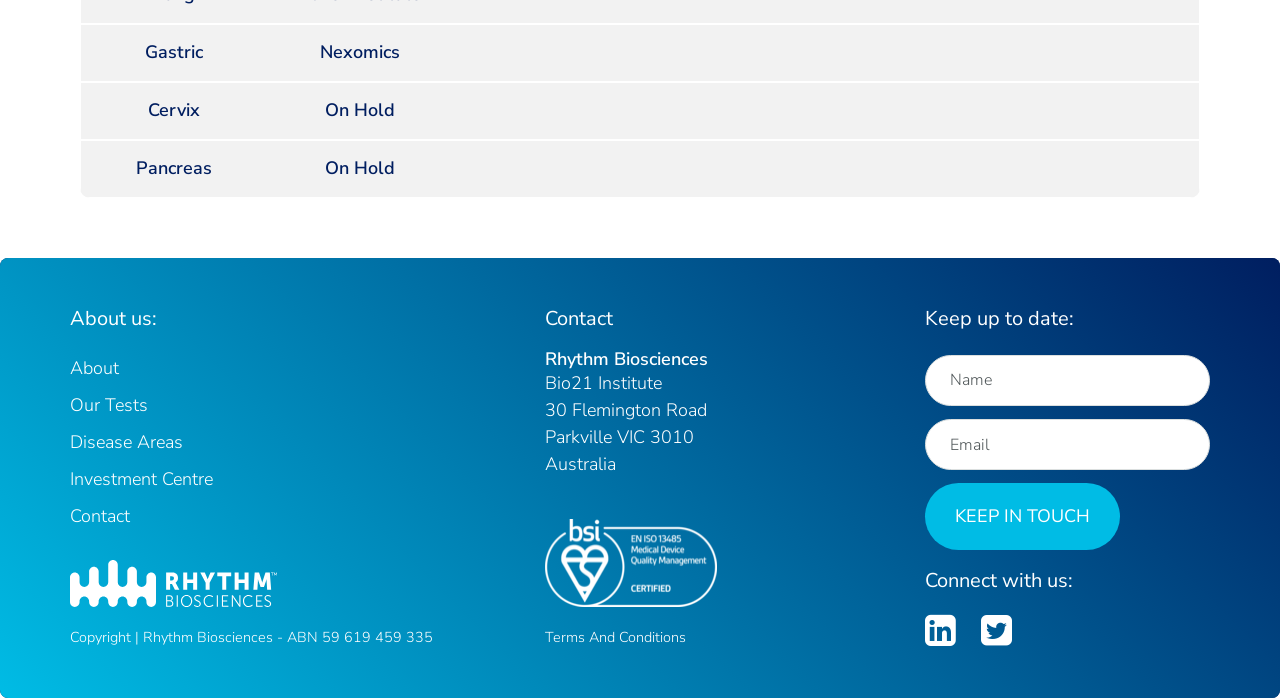Please examine the image and provide a detailed answer to the question: What are the social media platforms linked on the webpage?

The social media platforms linked on the webpage are Facebook and LinkedIn, represented by the '' and '' links respectively, located at the bottom right section of the webpage.